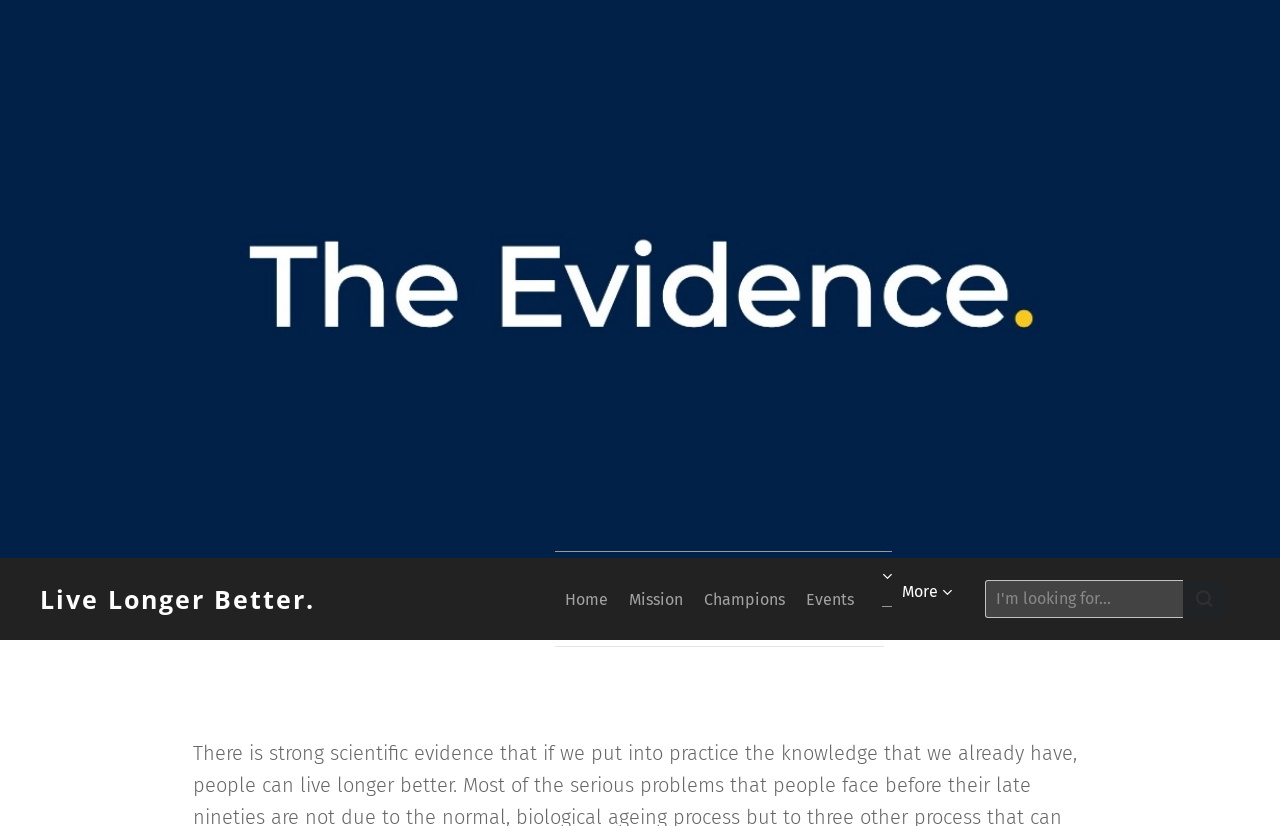What are the main navigation links on the webpage?
Please give a detailed and elaborate answer to the question.

The main navigation links are located in a horizontal layout and are represented by text links. They are 'Home', 'Mission', 'Champions', 'Events', and 'More', which are common categories found on a website's main navigation menu.